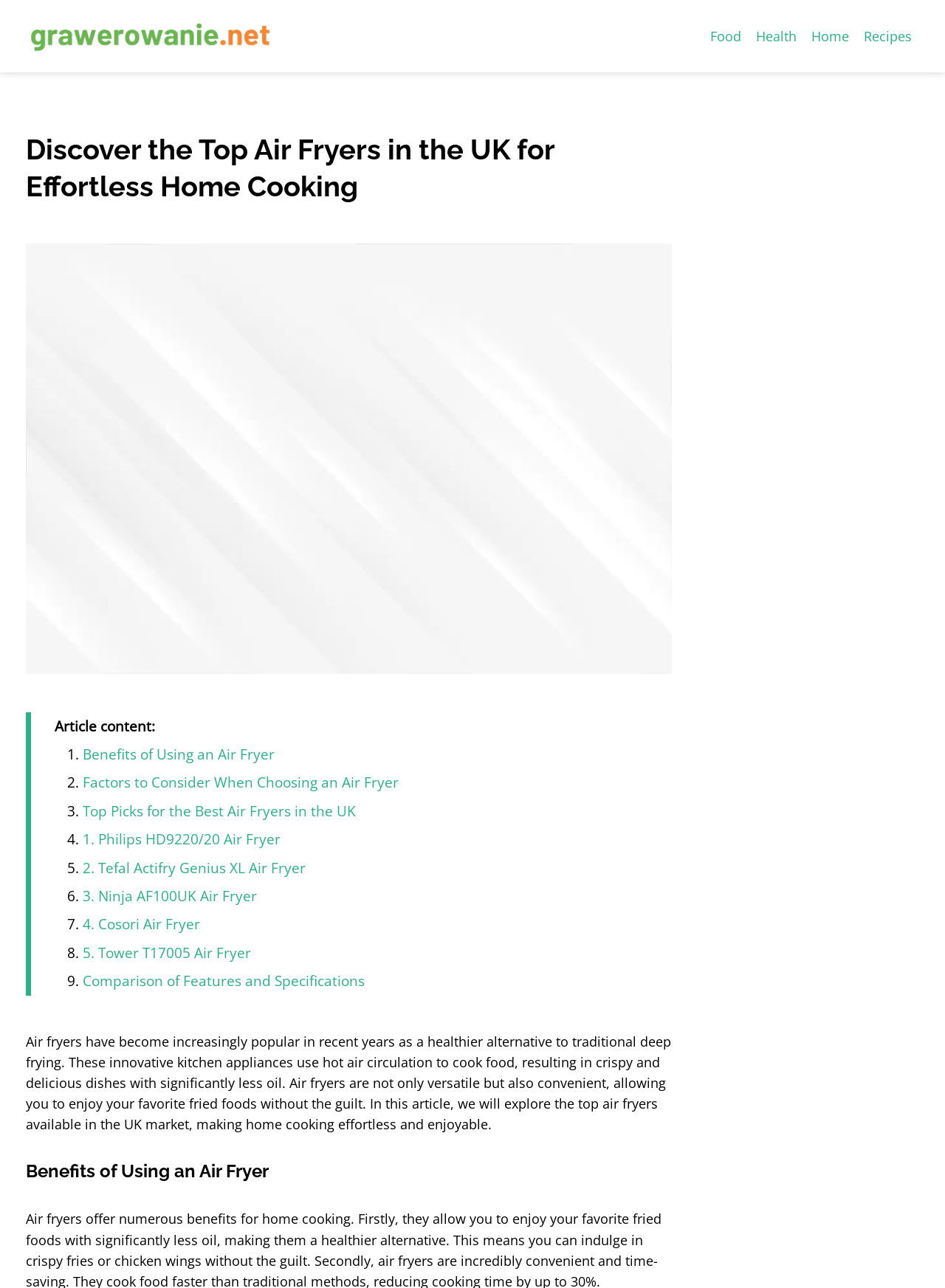Calculate the bounding box coordinates for the UI element based on the following description: "Twitter". Ensure the coordinates are four float numbers between 0 and 1, i.e., [left, top, right, bottom].

None